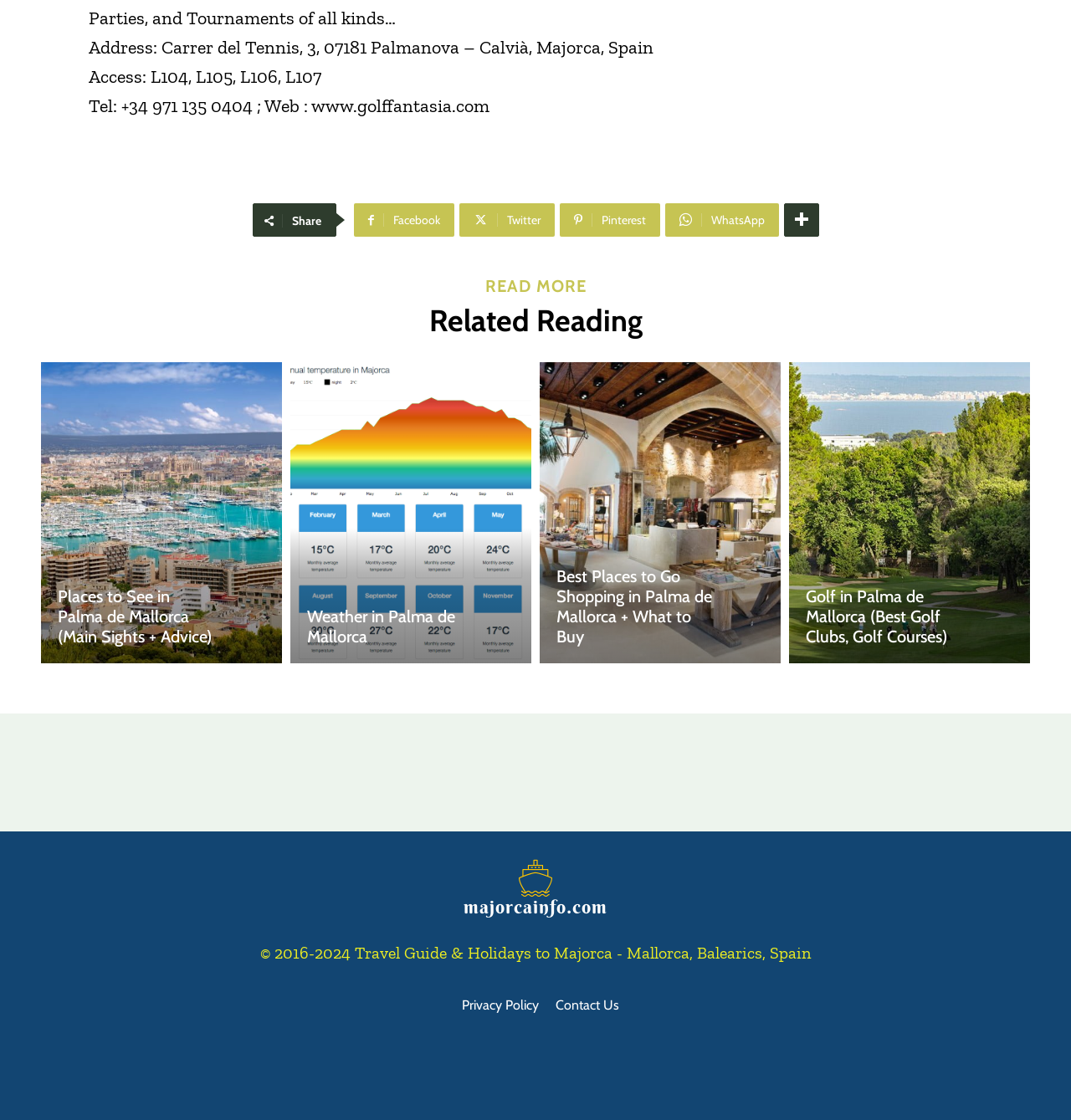Please locate the bounding box coordinates of the element that needs to be clicked to achieve the following instruction: "Read more about related topics". The coordinates should be four float numbers between 0 and 1, i.e., [left, top, right, bottom].

[0.453, 0.246, 0.547, 0.264]